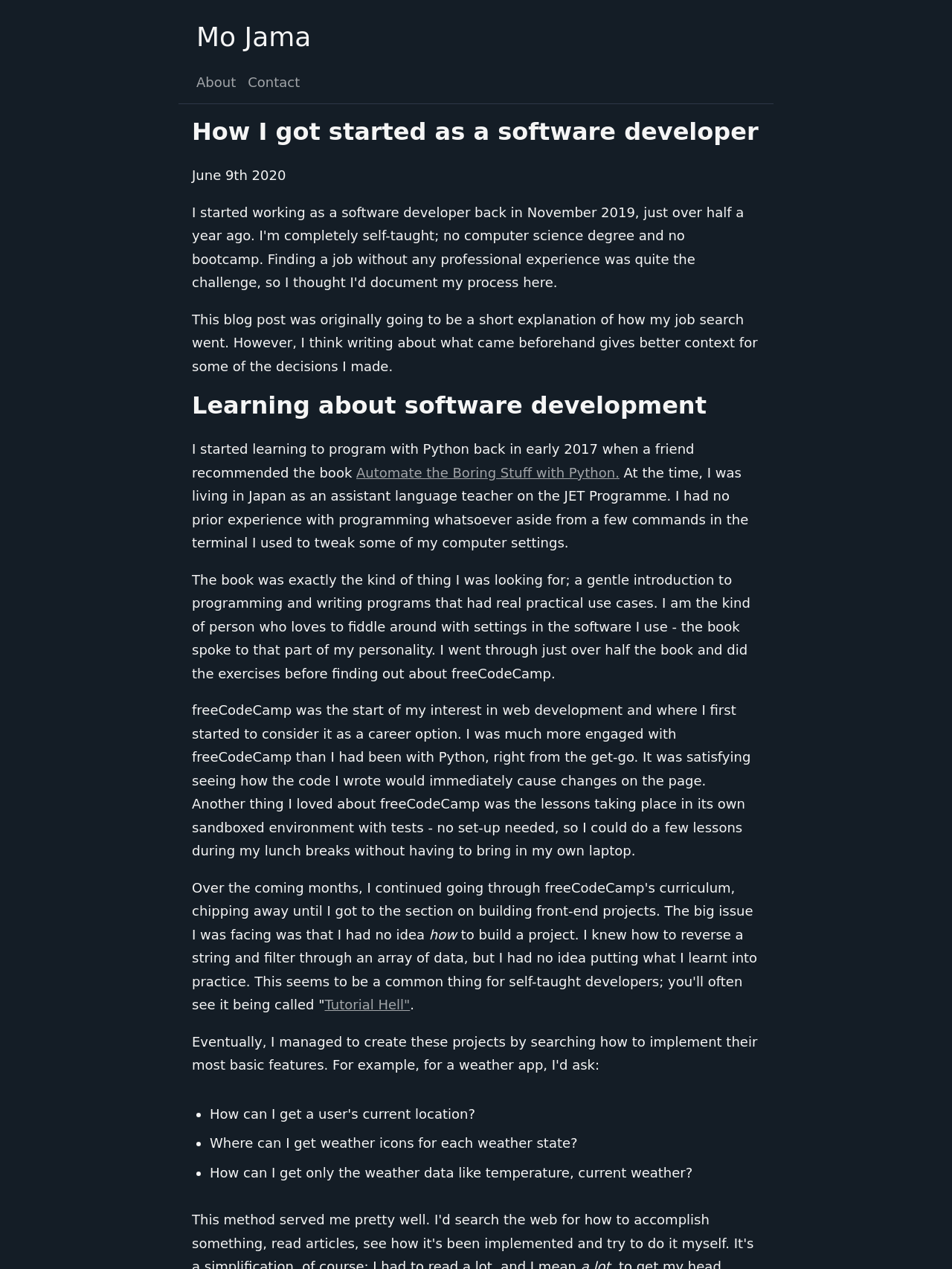Locate the UI element described by Contact in the provided webpage screenshot. Return the bounding box coordinates in the format (top-left x, top-left y, bottom-right x, bottom-right y), ensuring all values are between 0 and 1.

[0.26, 0.059, 0.315, 0.071]